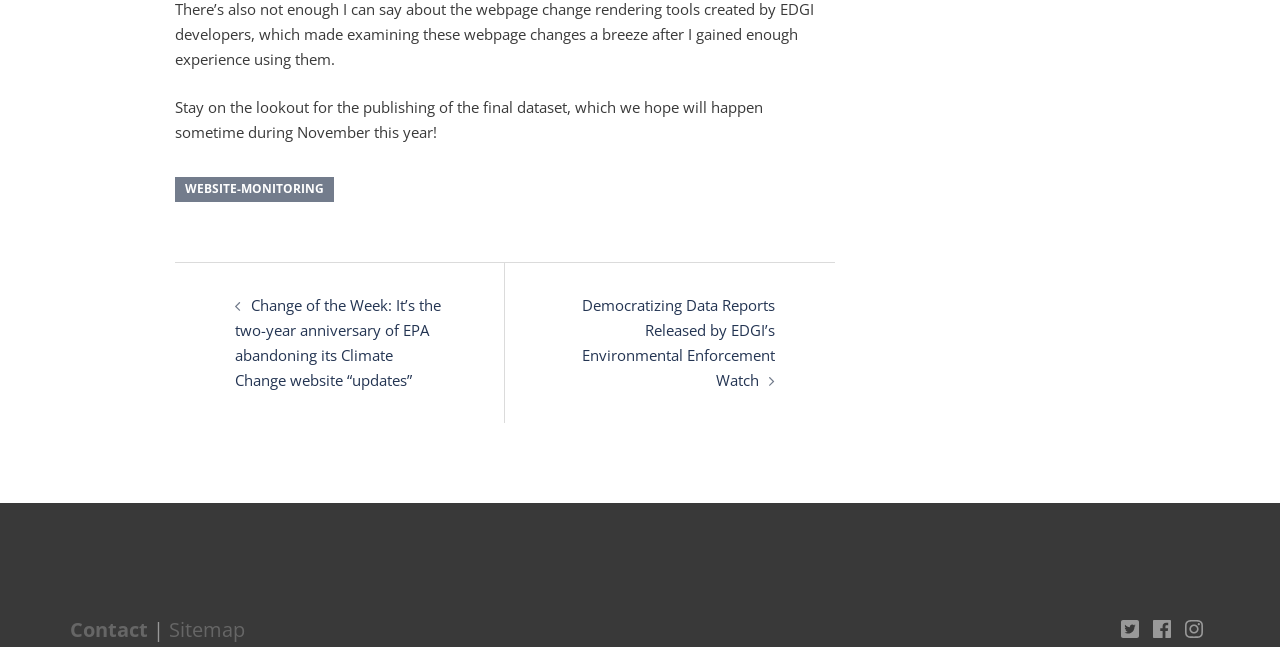What is the purpose of the website?
Kindly answer the question with as much detail as you can.

I found the answer by looking at the link 'WEBSITE-MONITORING' in the footer section, which suggests that the website is related to monitoring and reporting.